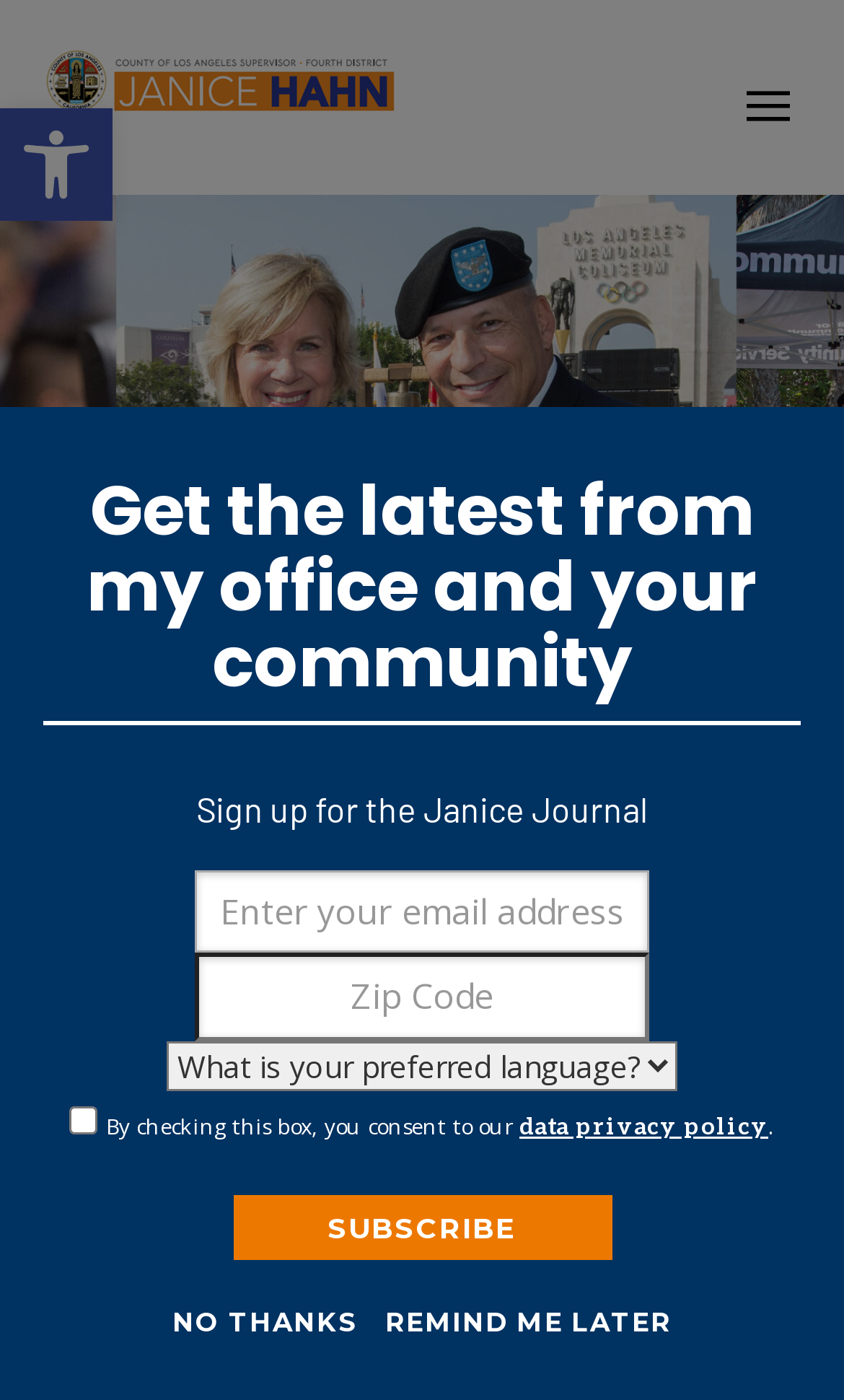Produce an elaborate caption capturing the essence of the webpage.

The webpage is about an announcement from Supervisor Janice Hahn regarding LA County's effort to reduce opioid deaths by notifying doctors of patient opioid overdoses. 

At the top left corner, there is a button to open the toolbar accessibility tools, accompanied by a small image labeled "Accessibility Tools". Next to it, there is a link to Supervisor Janice Hahn's page. On the top right corner, there is a link with an icon and another link to return to the news page.

Below the top section, there is a date "OCTOBER 22, 2018" and a "SHARE" button on the right side, accompanied by a small image. 

The main content starts with a heading "Get the latest from my office and your community" followed by a horizontal separator. Below the separator, there is a button to close a subscription dialog. 

The main section is divided into two parts. On the left side, there is a subscription form to sign up for the Janice Journal, which includes a required textbox for email, an optional textbox for zip code, a combobox, and a checkbox to consent to the data privacy policy. There is a link to the data privacy policy next to the checkbox. 

On the right side of the subscription form, there are three buttons: "Subscribe", "NO THANKS", and "REMIND ME LATER". The "Subscribe" button has a "SUBSCRIBE" label inside it.